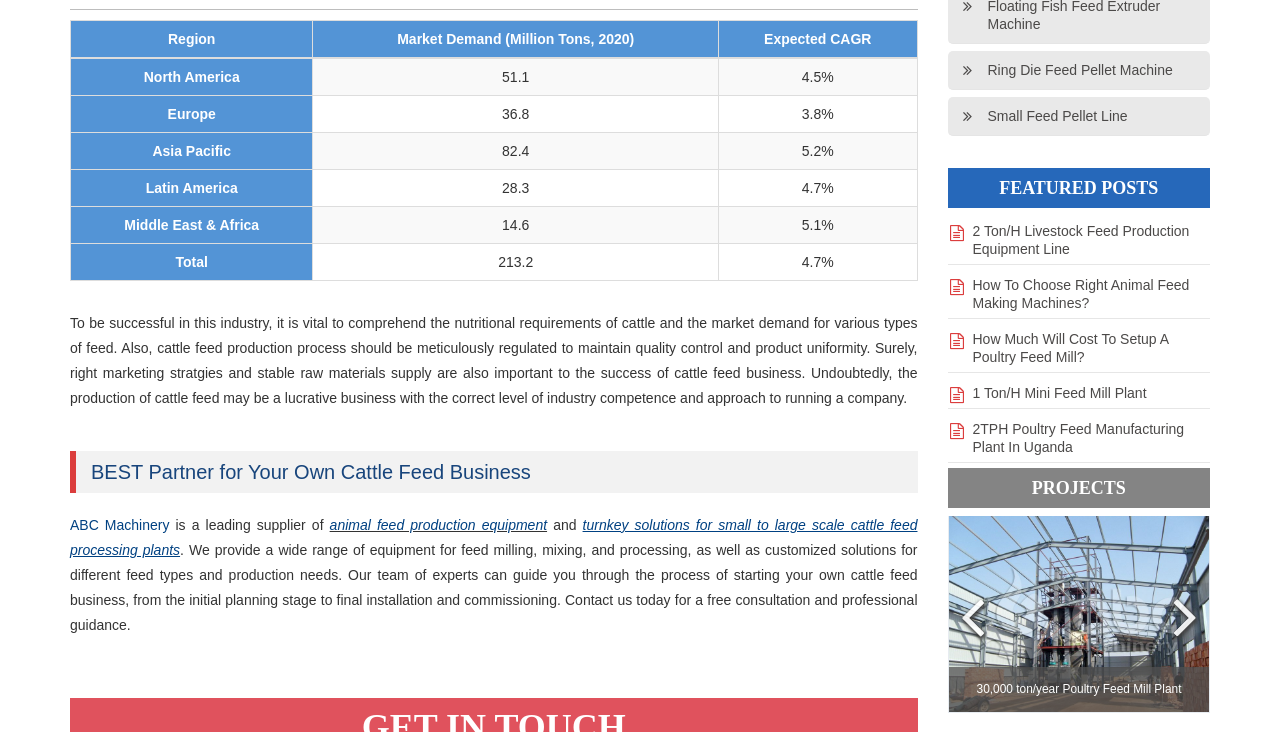Please provide a comprehensive response to the question below by analyzing the image: 
What is the name of the company that provides animal feed production equipment?

On the webpage, there is a link with the text 'ABC Machinery' which is described as a leading supplier of animal feed production equipment. Therefore, the name of the company is ABC Machinery.